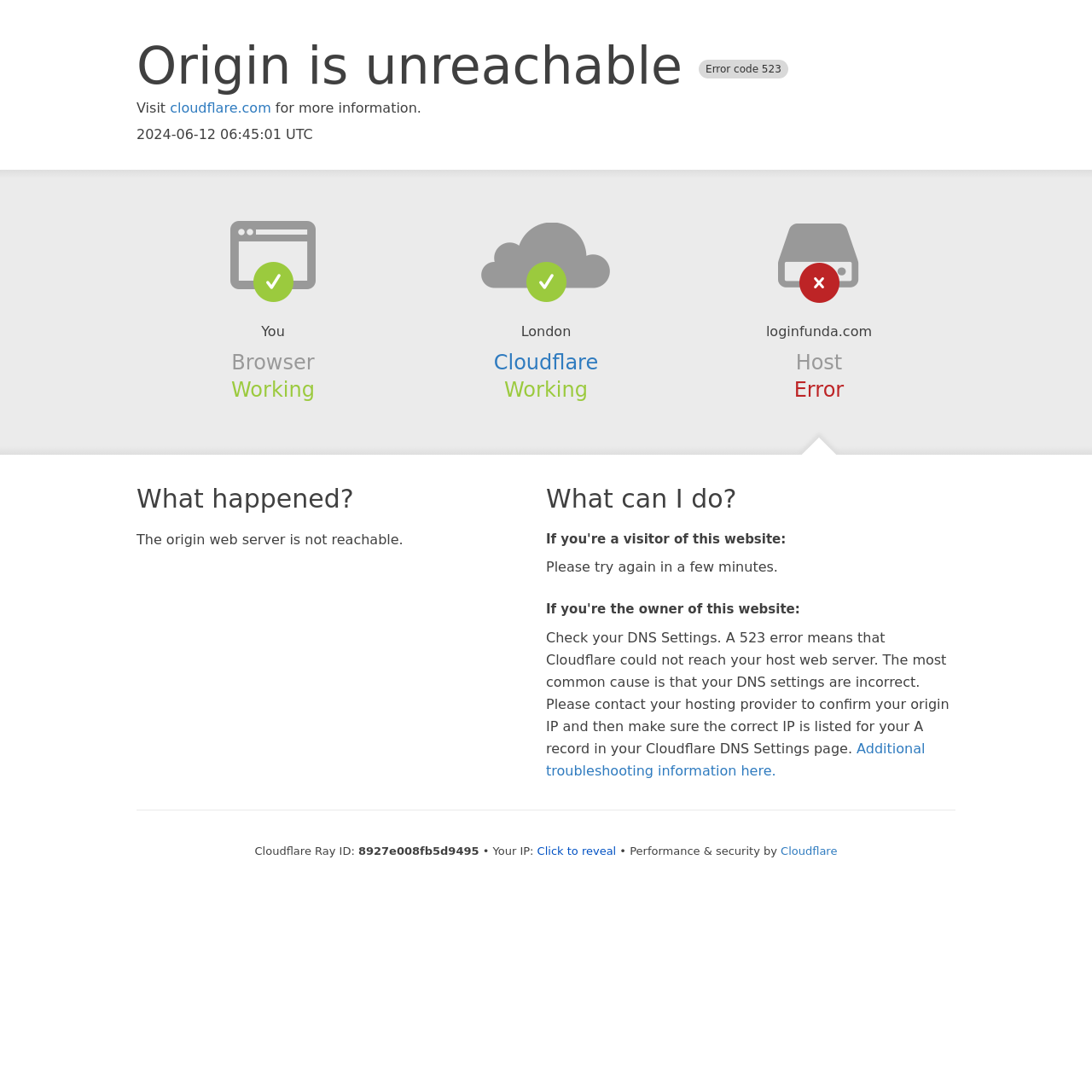What should a visitor of this website do?
Refer to the image and give a detailed answer to the query.

The webpage suggests that if you're a visitor of this website, you should try again in a few minutes, as mentioned in the static text element below the 'What can I do?' heading.